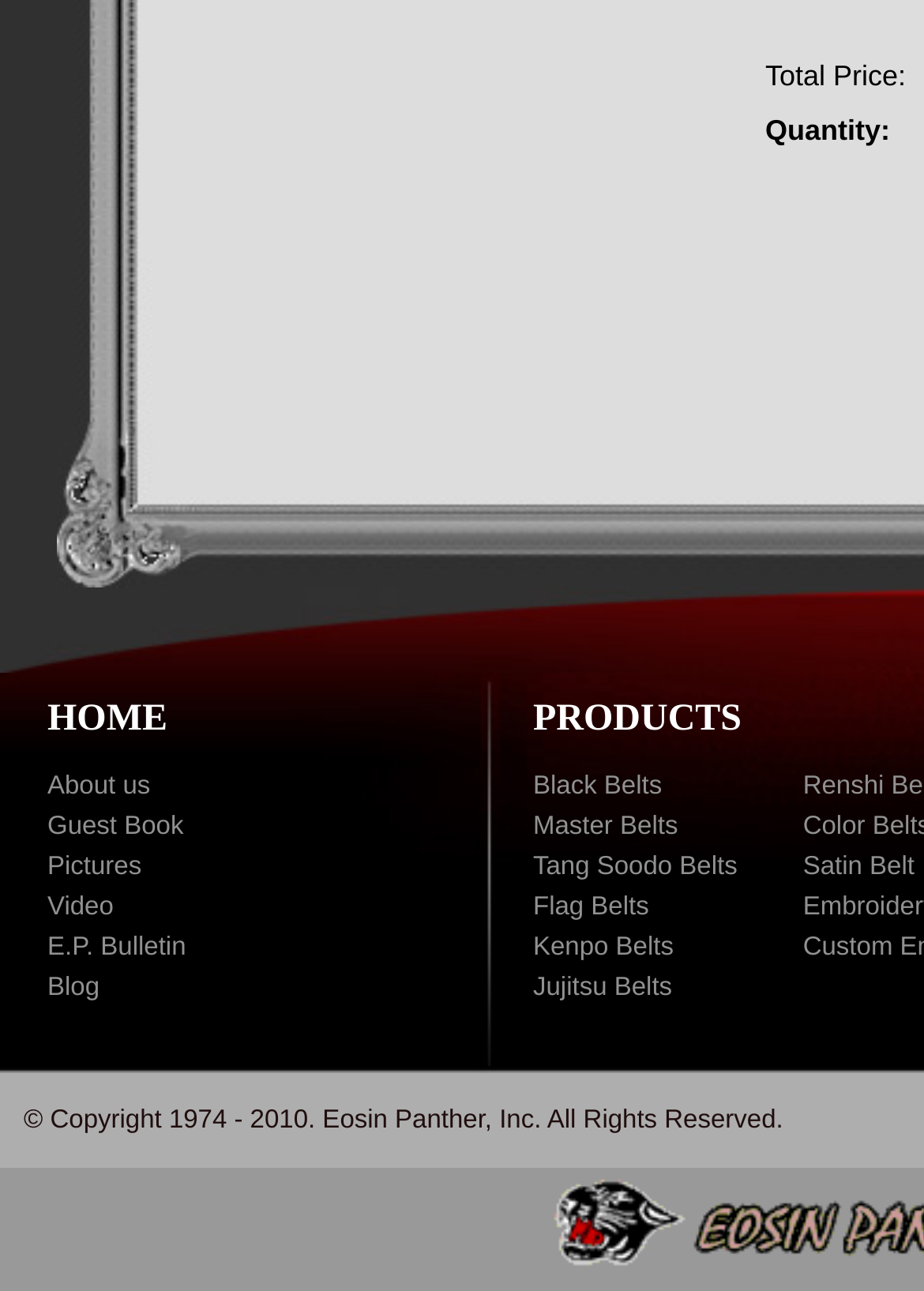Find the UI element described as: "Tang Soodo Belts" and predict its bounding box coordinates. Ensure the coordinates are four float numbers between 0 and 1, [left, top, right, bottom].

[0.577, 0.66, 0.798, 0.682]